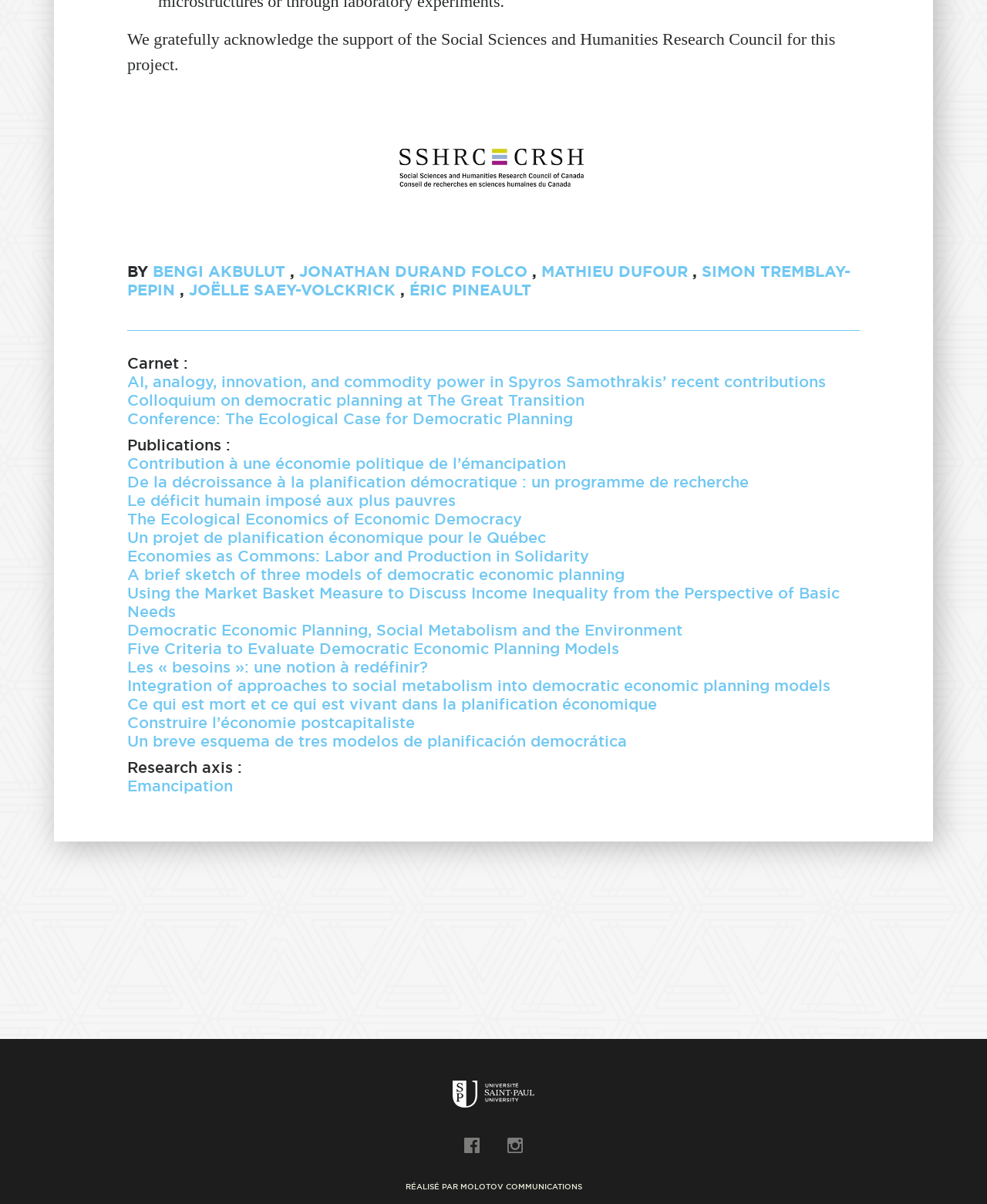Identify the bounding box coordinates of the region that needs to be clicked to carry out this instruction: "View the publication on Contribution à une économie politique de l’émancipation". Provide these coordinates as four float numbers ranging from 0 to 1, i.e., [left, top, right, bottom].

[0.129, 0.378, 0.573, 0.392]